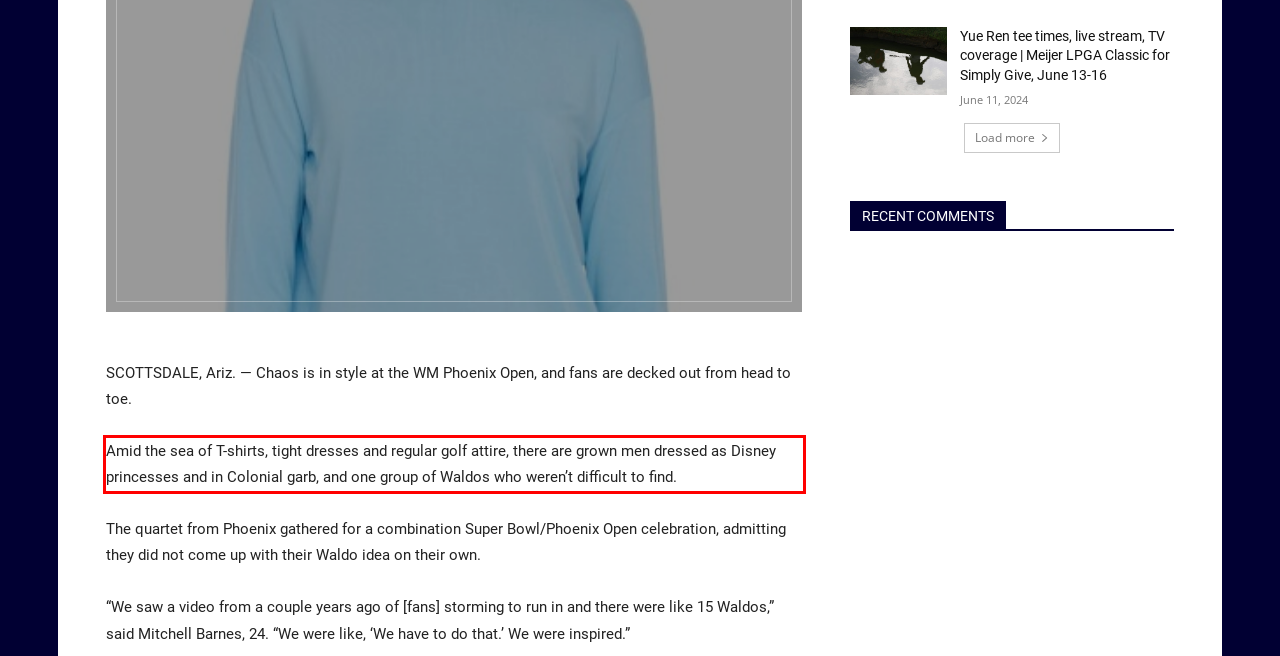Analyze the screenshot of a webpage where a red rectangle is bounding a UI element. Extract and generate the text content within this red bounding box.

Amid the sea of T-shirts, tight dresses and regular golf attire, there are grown men dressed as Disney princesses and in Colonial garb, and one group of Waldos who weren’t difficult to find.